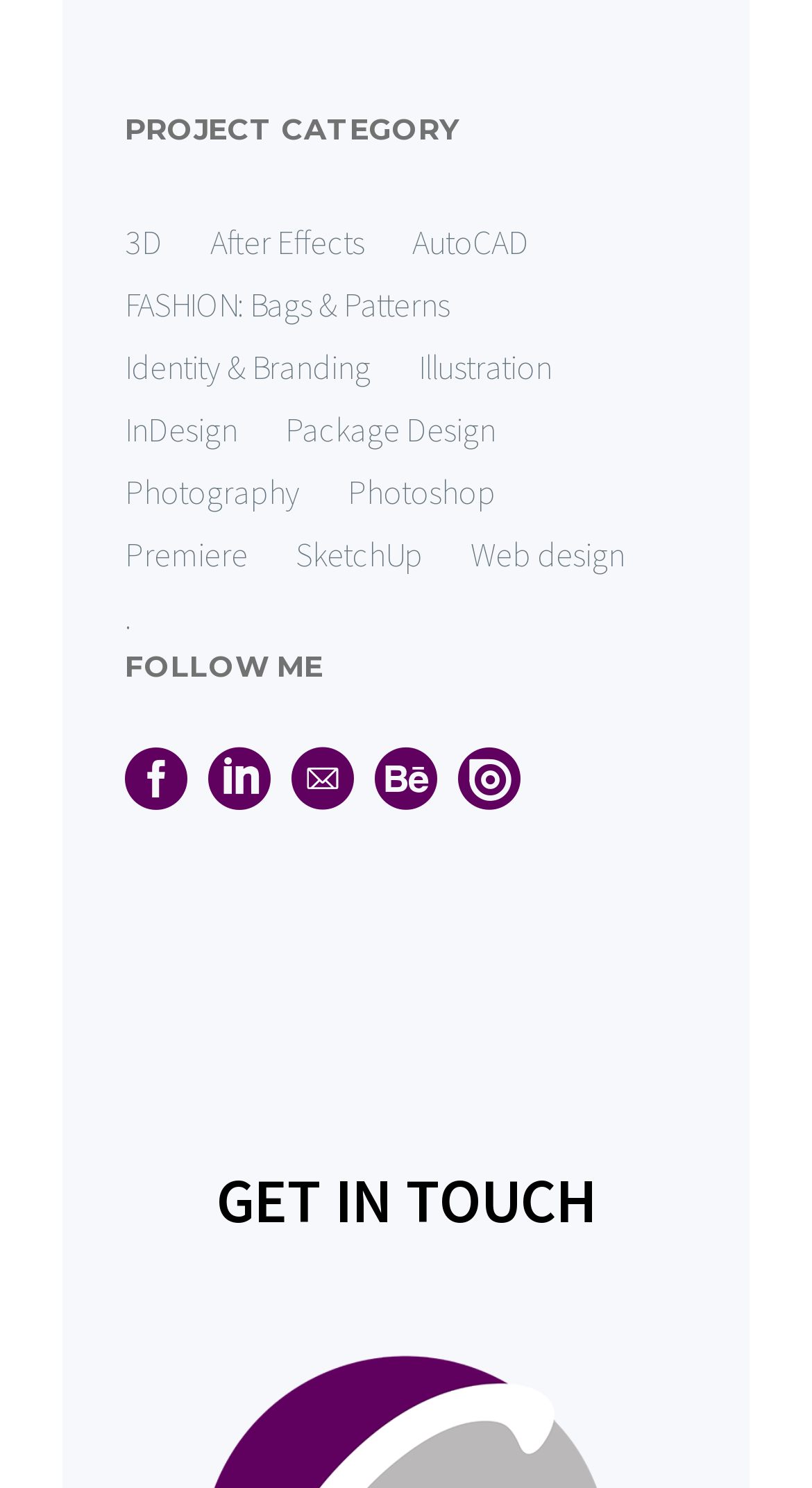Please identify the bounding box coordinates of the clickable area that will fulfill the following instruction: "Select 3D category". The coordinates should be in the format of four float numbers between 0 and 1, i.e., [left, top, right, bottom].

[0.154, 0.141, 0.2, 0.183]